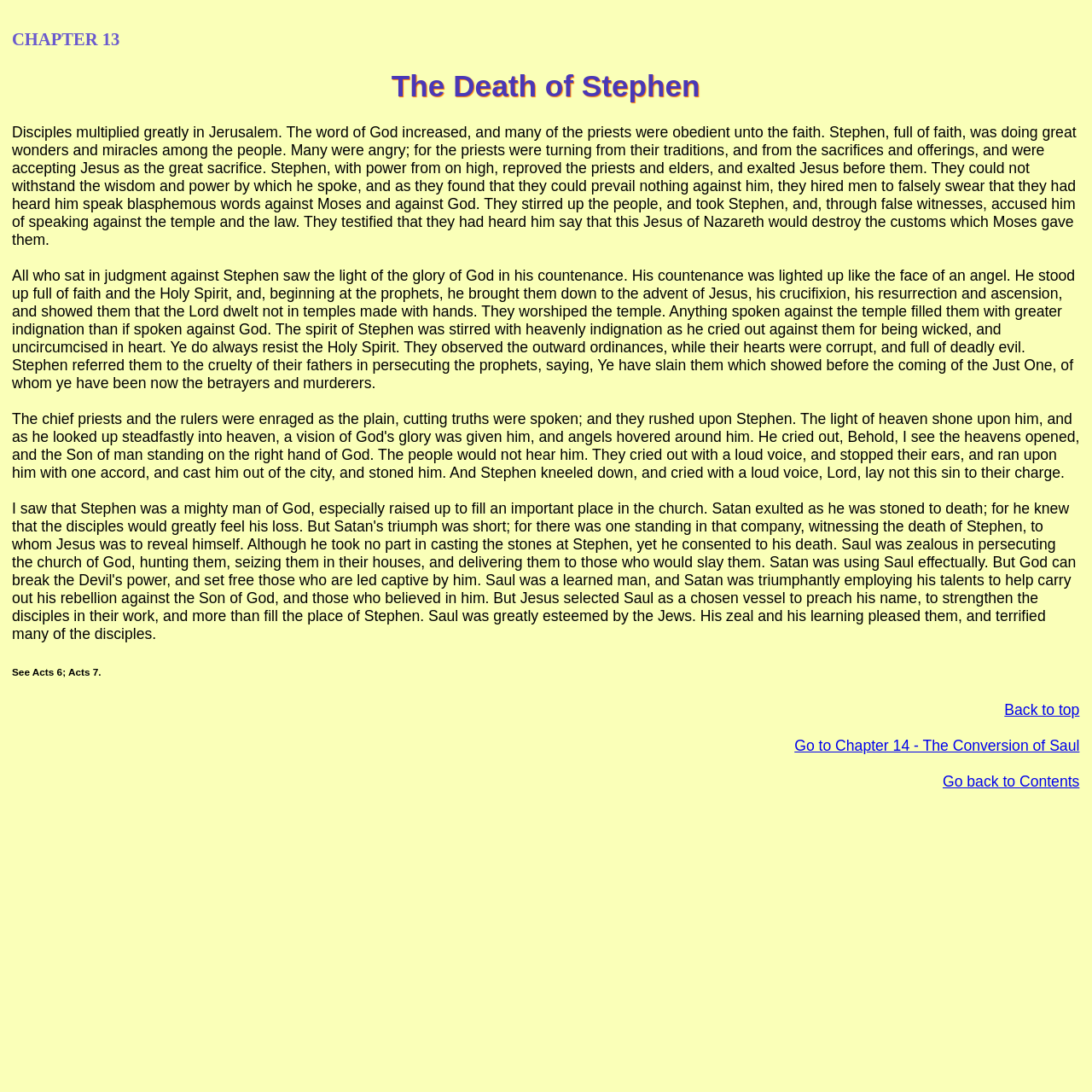Provide the bounding box coordinates for the UI element described in this sentence: "Back to top". The coordinates should be four float values between 0 and 1, i.e., [left, top, right, bottom].

[0.92, 0.642, 0.989, 0.658]